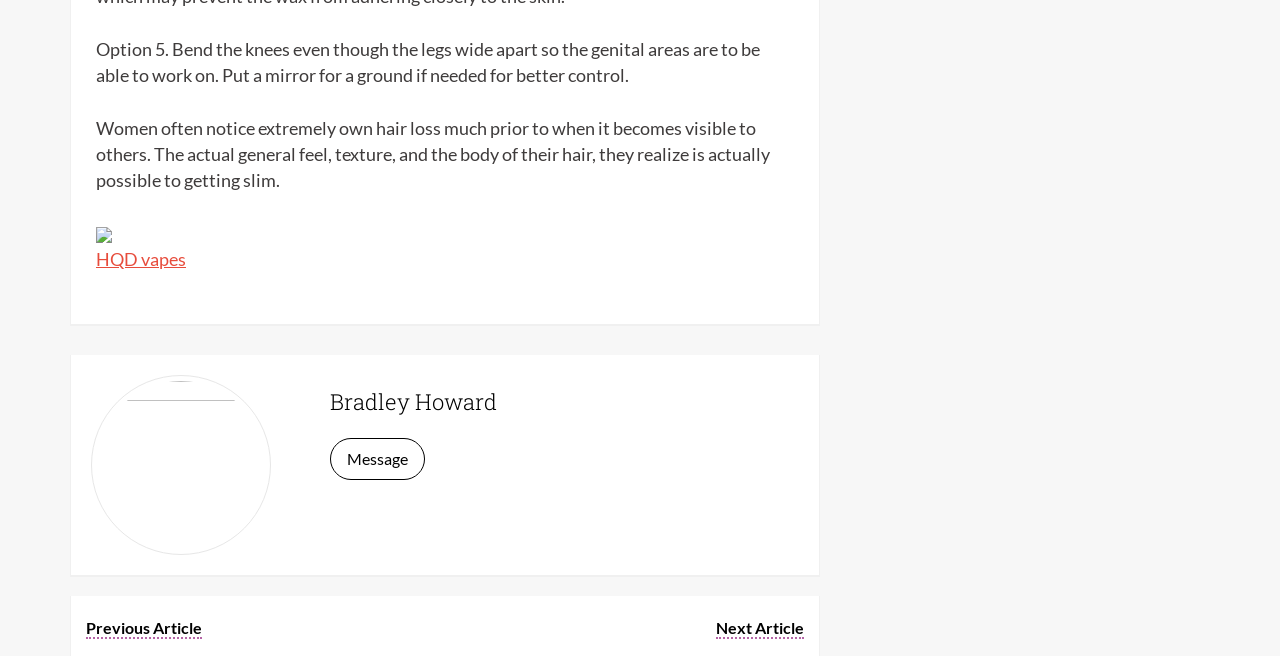Calculate the bounding box coordinates of the UI element given the description: "Bradley Howard".

[0.258, 0.589, 0.389, 0.634]